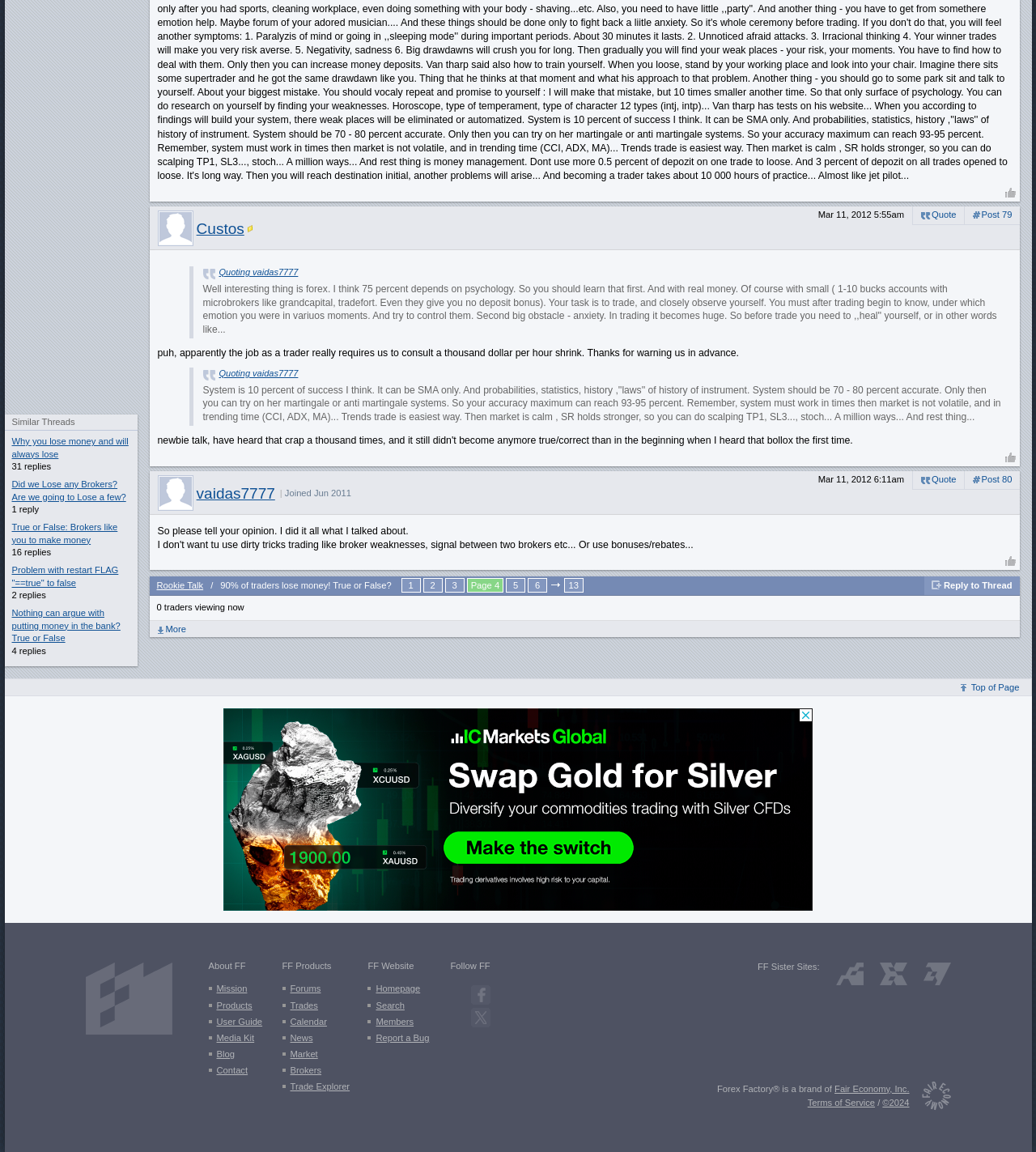Carefully examine the image and provide an in-depth answer to the question: What is the status of the user 'vaidas7777'?

I found the username 'vaidas7777' and looked for the adjacent text that indicates the user's status, which is 'Status: Member'.